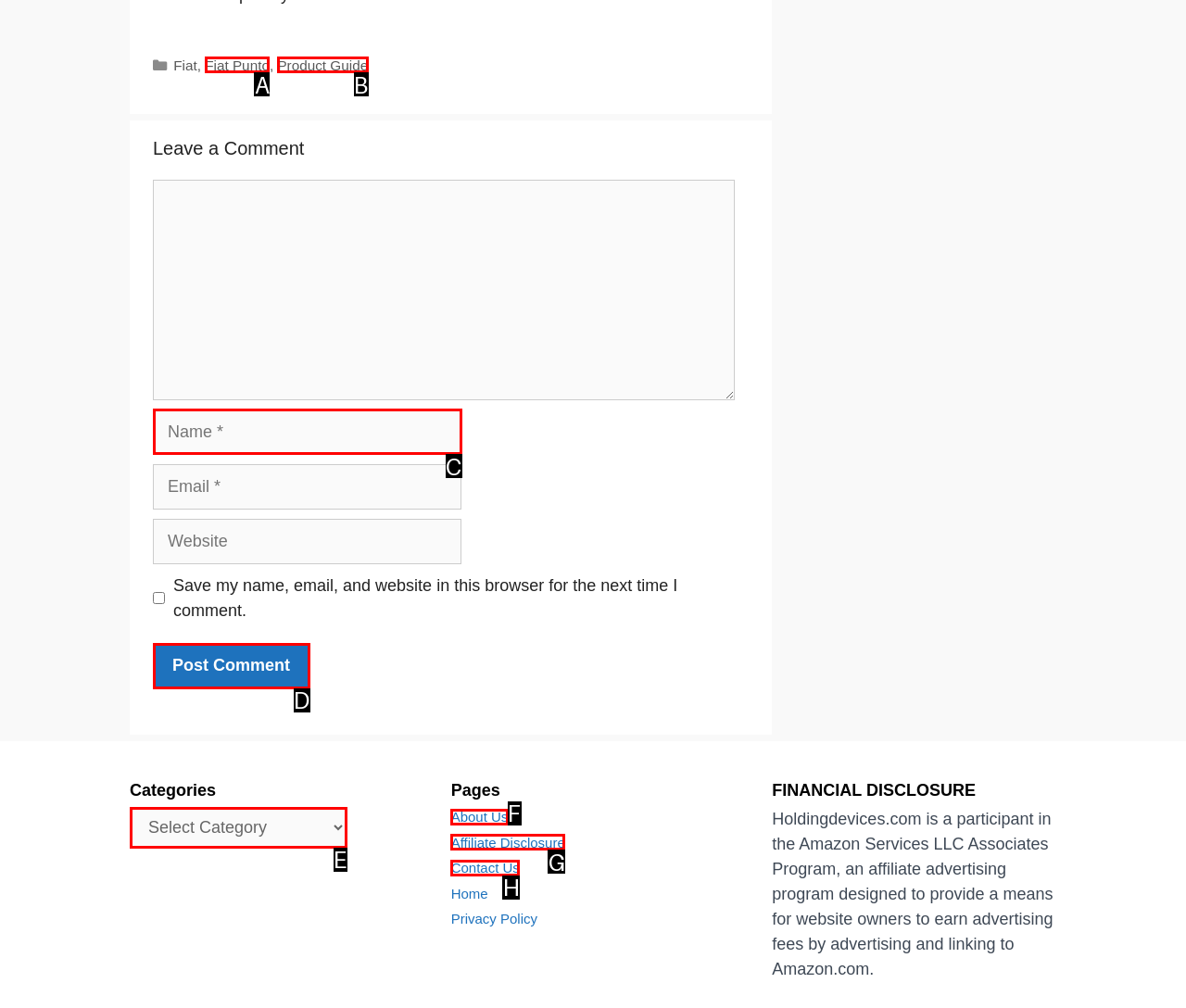Using the provided description: Contact Us, select the HTML element that corresponds to it. Indicate your choice with the option's letter.

H